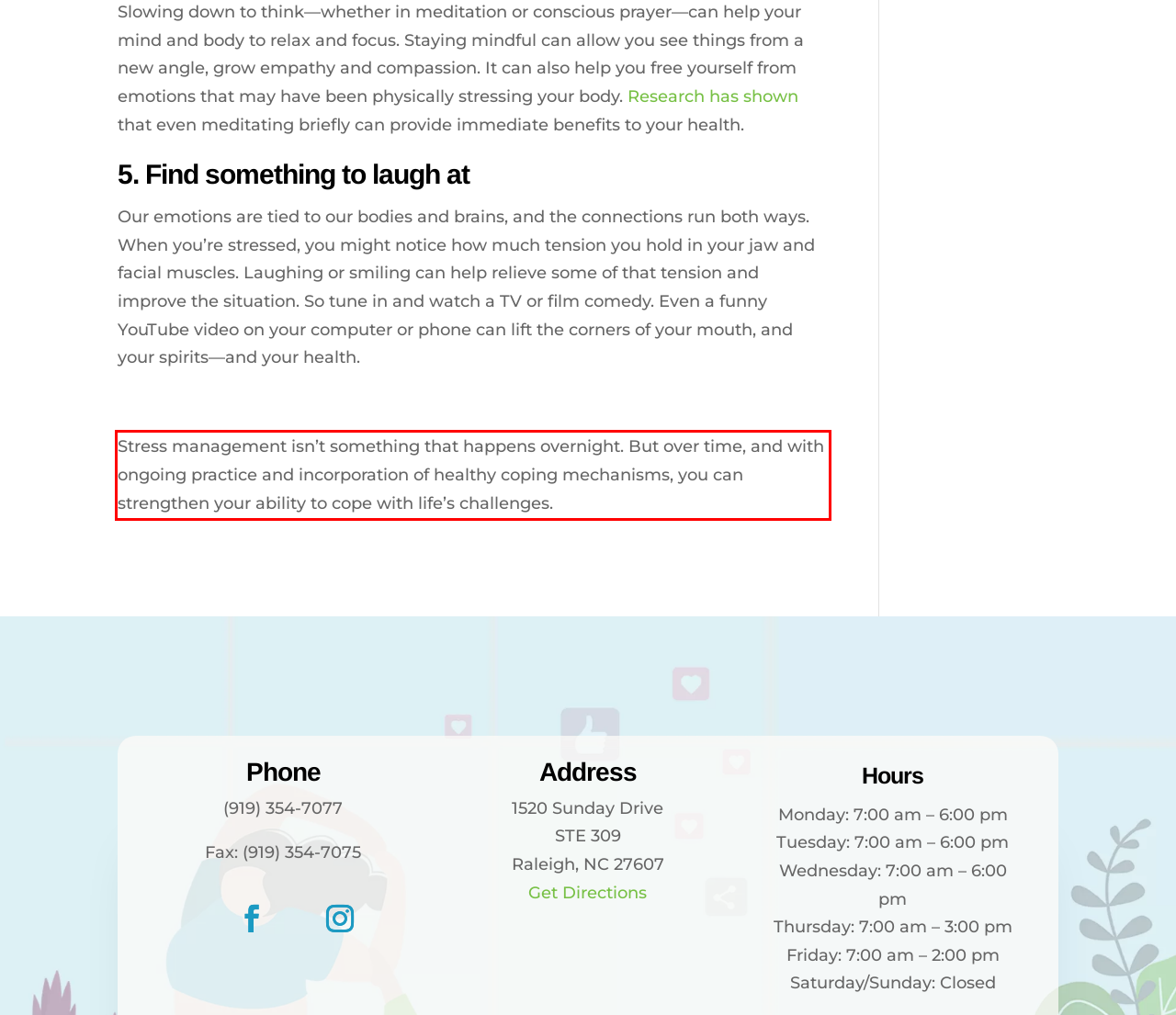You are presented with a screenshot containing a red rectangle. Extract the text found inside this red bounding box.

Stress management isn’t something that happens overnight. But over time, and with ongoing practice and incorporation of healthy coping mechanisms, you can strengthen your ability to cope with life’s challenges.